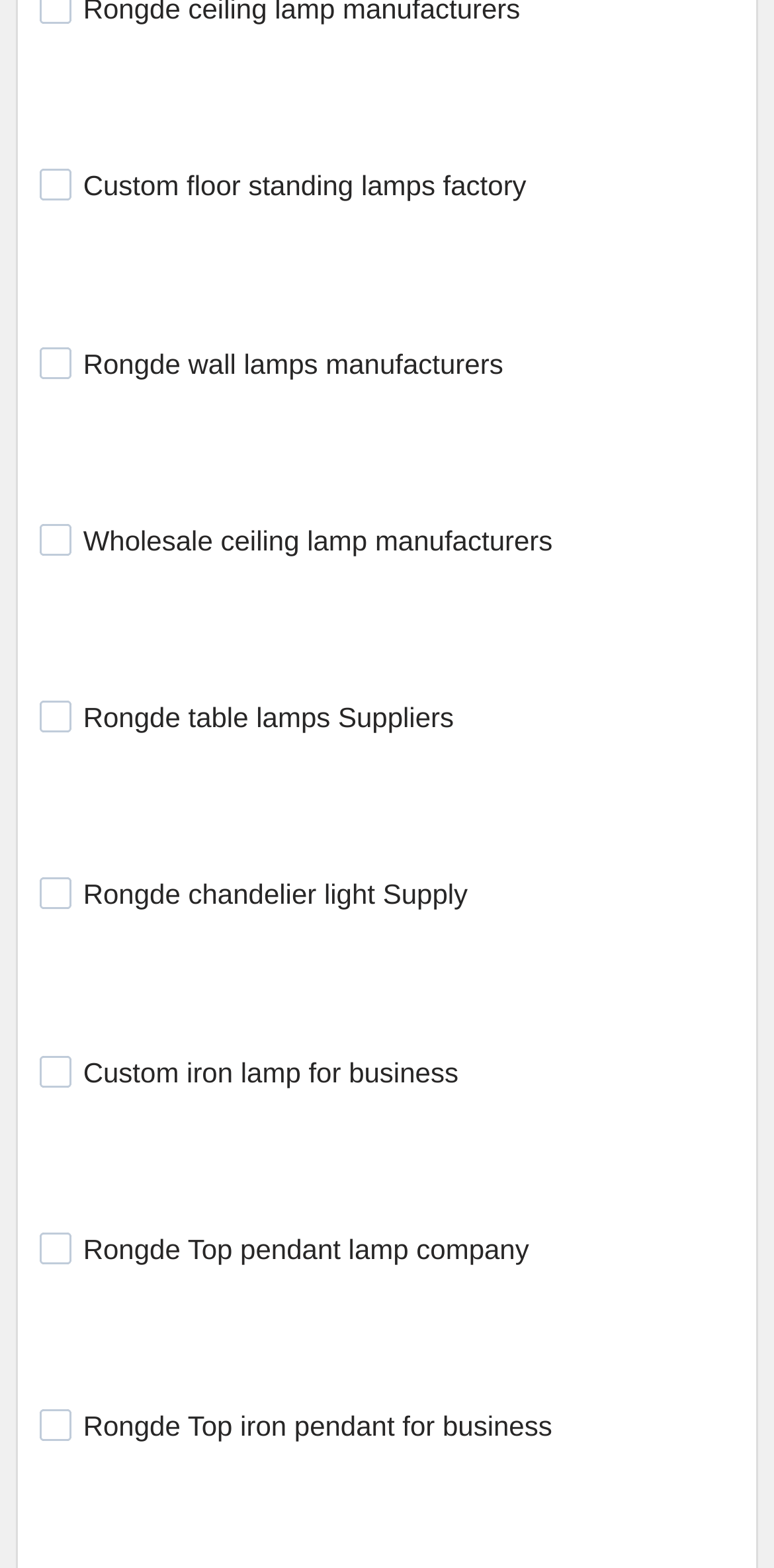Based on the element description parent_node: Rongde wall lamps manufacturers, identify the bounding box of the UI element in the given webpage screenshot. The coordinates should be in the format (top-left x, top-left y, bottom-right x, bottom-right y) and must be between 0 and 1.

[0.051, 0.176, 0.949, 0.203]